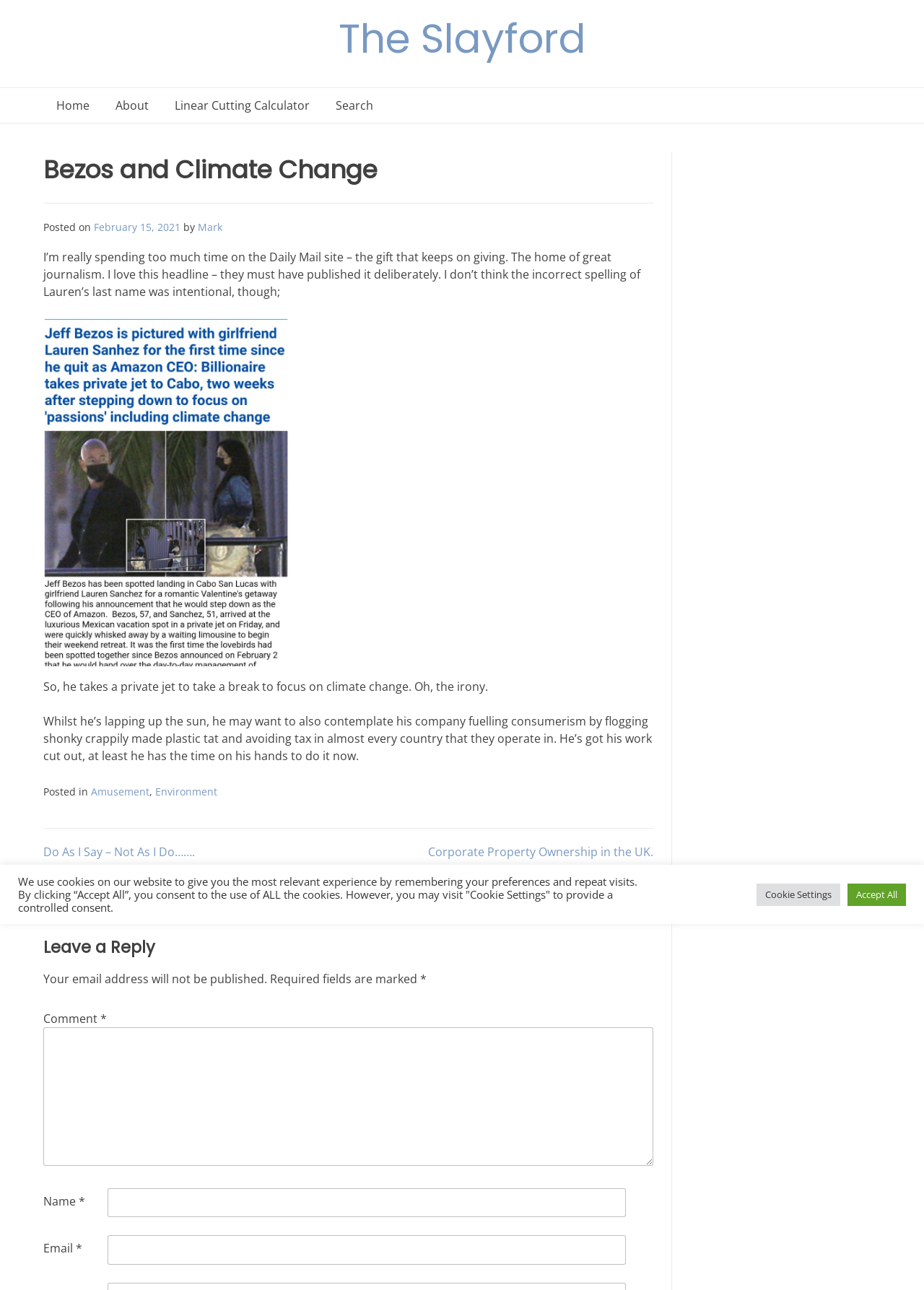Please identify the bounding box coordinates of the area that needs to be clicked to follow this instruction: "Click on the next post".

[0.047, 0.654, 0.211, 0.666]